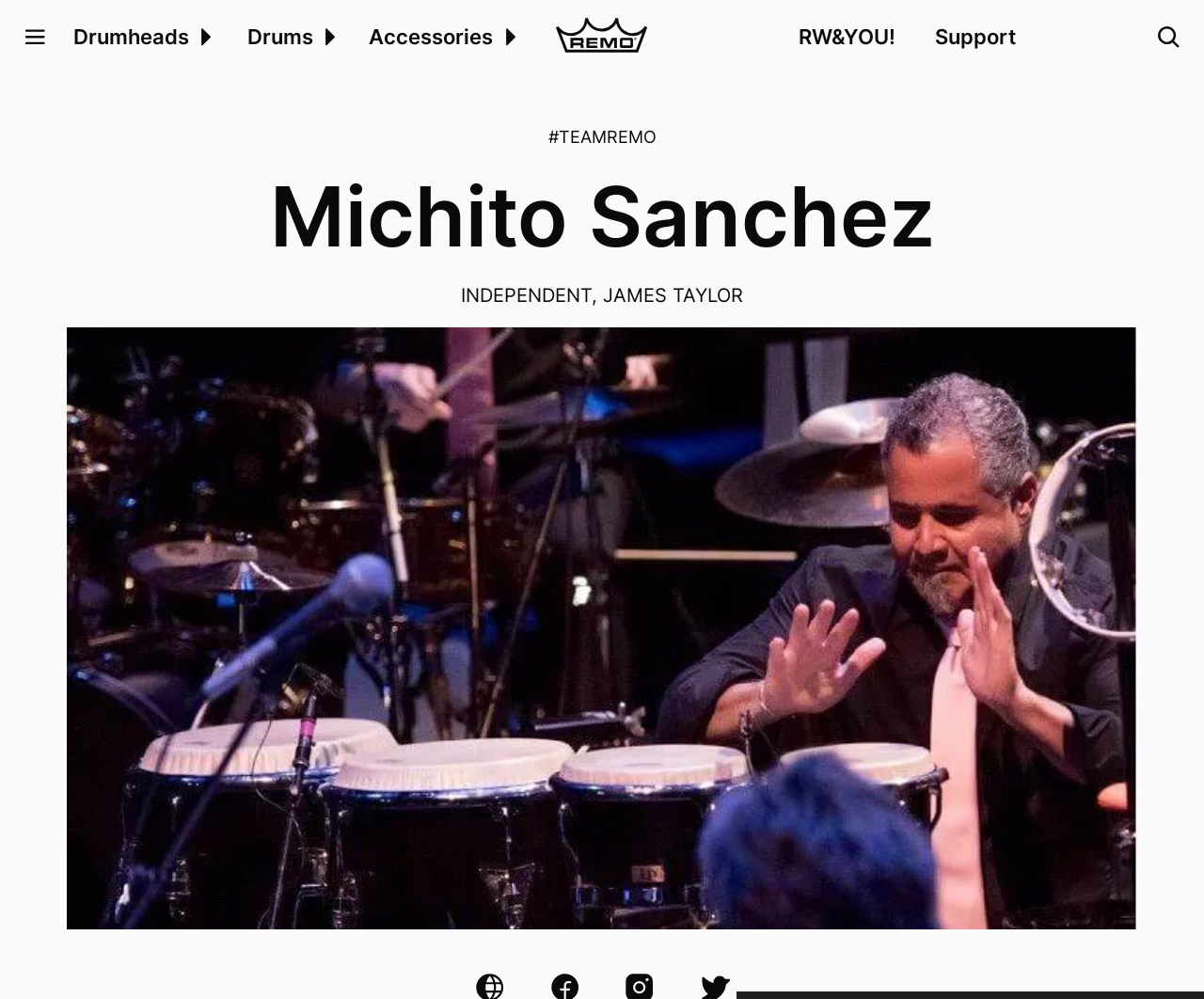What is the text above the image of Michito Sanchez? Examine the screenshot and reply using just one word or a brief phrase.

Michito Sanchez